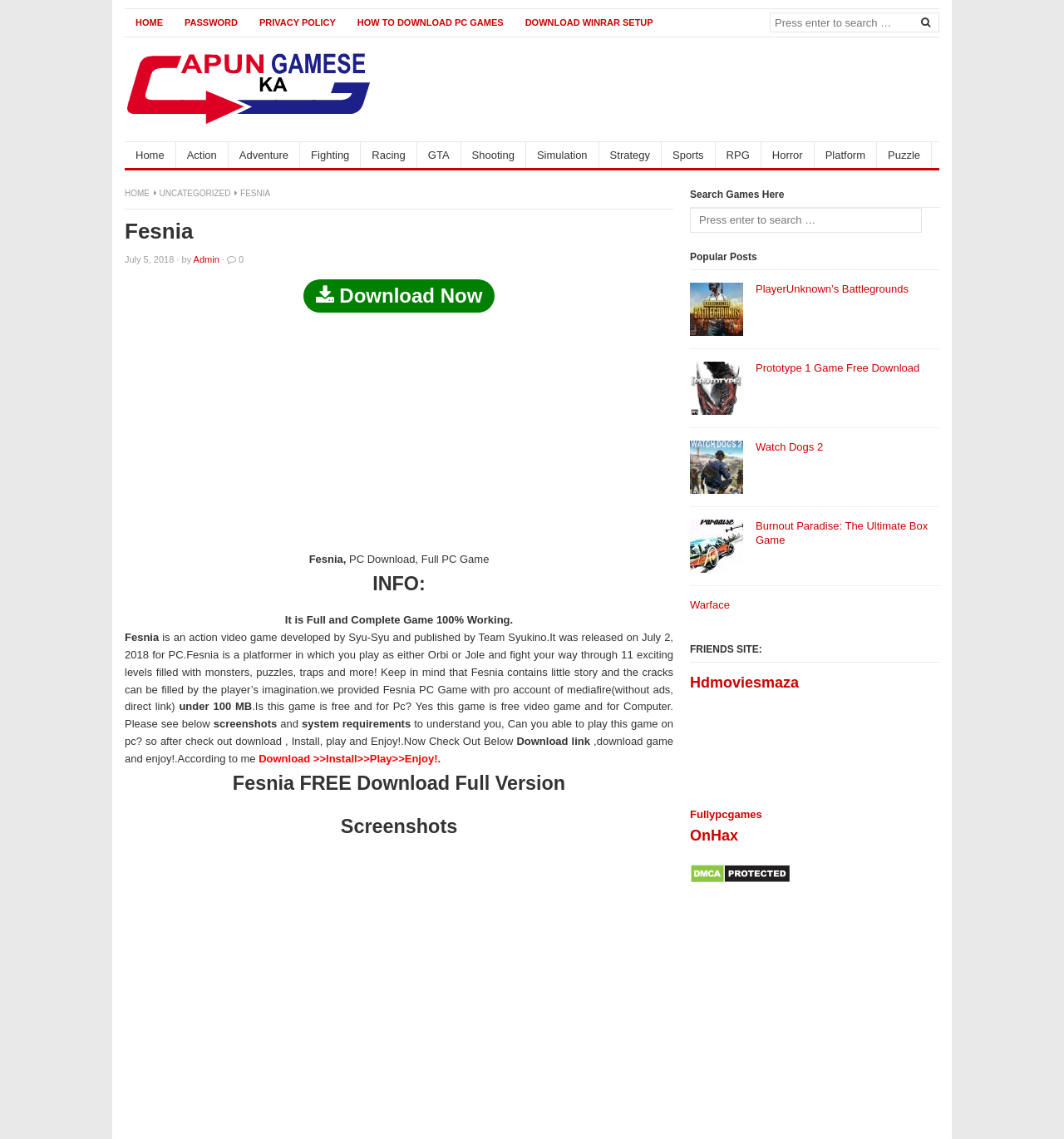Extract the bounding box for the UI element that matches this description: "Download Now".

[0.285, 0.257, 0.465, 0.268]